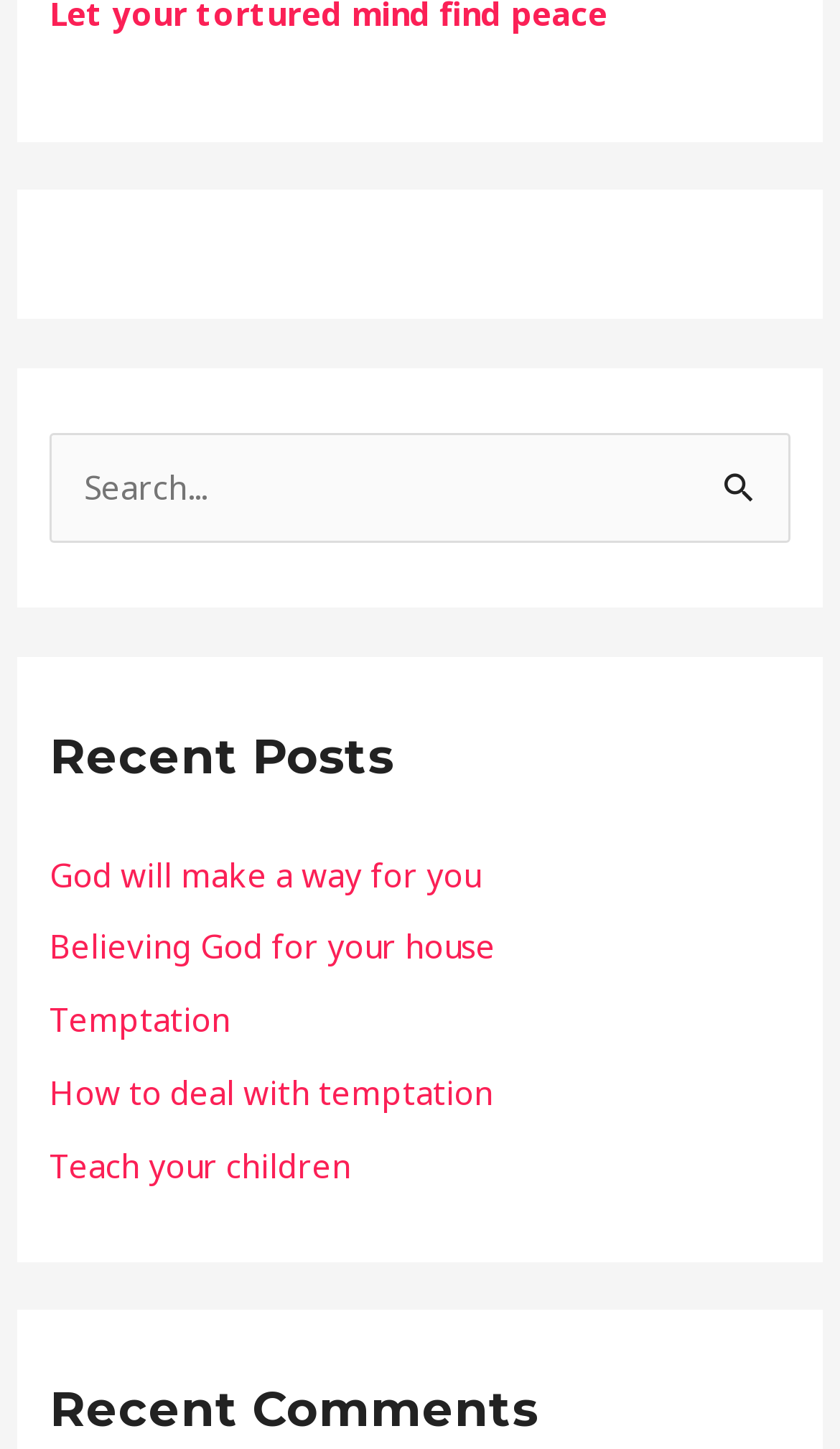Please answer the following question using a single word or phrase: 
What is the title of the second section?

Recent Posts